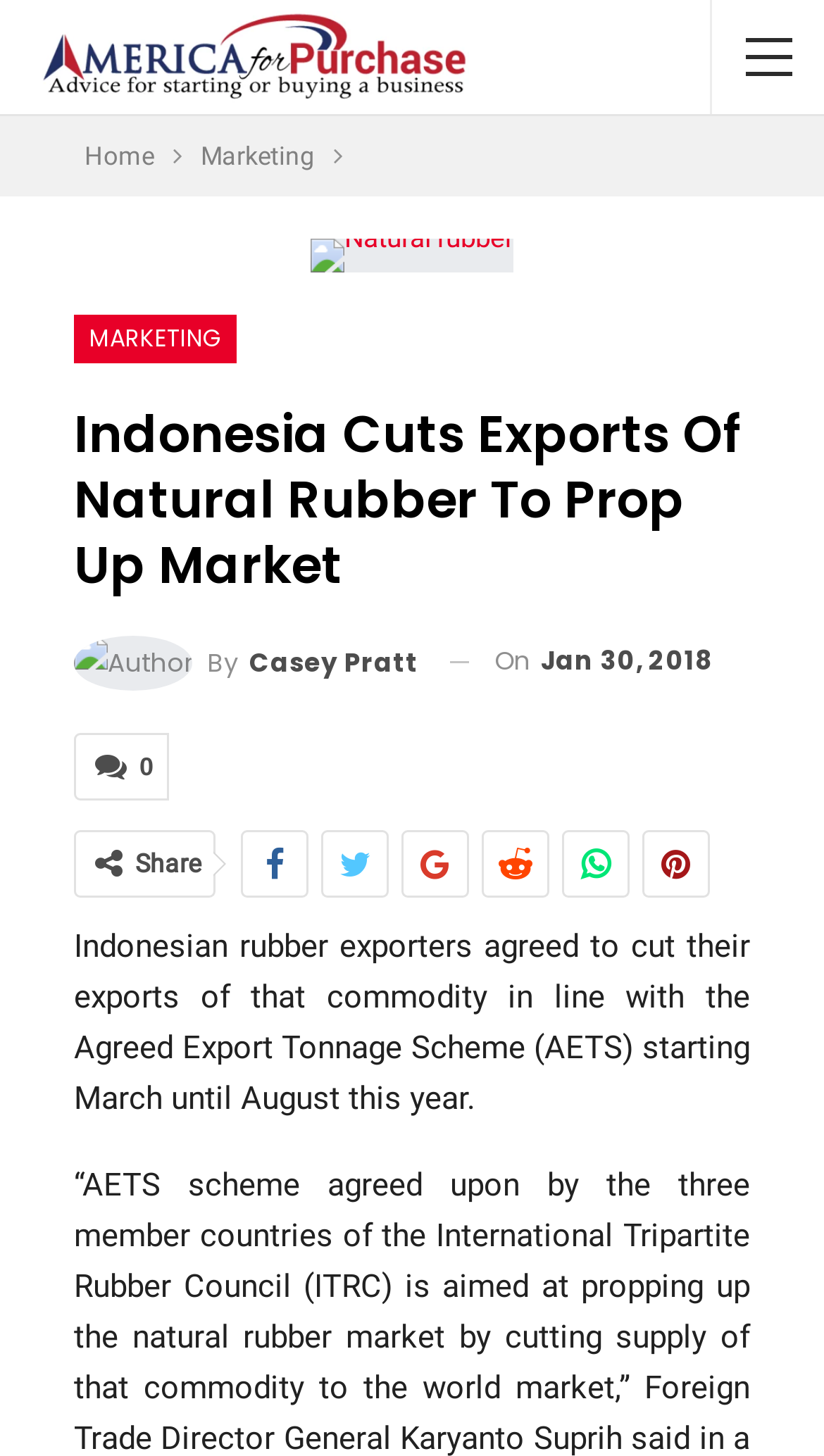Please determine the bounding box of the UI element that matches this description: alt="Natural rubber". The coordinates should be given as (top-left x, top-left y, bottom-right x, bottom-right y), with all values between 0 and 1.

[0.021, 0.364, 0.302, 0.389]